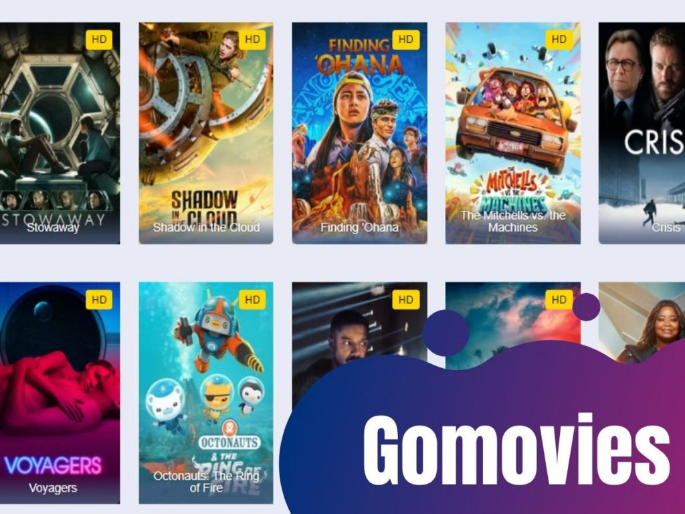Use the information in the screenshot to answer the question comprehensively: How many rows of movie posters are displayed in the image?

The image showcases a vibrant grid of movie posters, with the upper row featuring titles such as 'Stowaway,' 'Shadow in the Cloud,' 'Finding 'Ohana,' and 'The Mitchells vs. the Machines', and the lower row featuring additional offerings, including 'Voyagers,' 'Octonauts: The Ring of Fire,' and more.